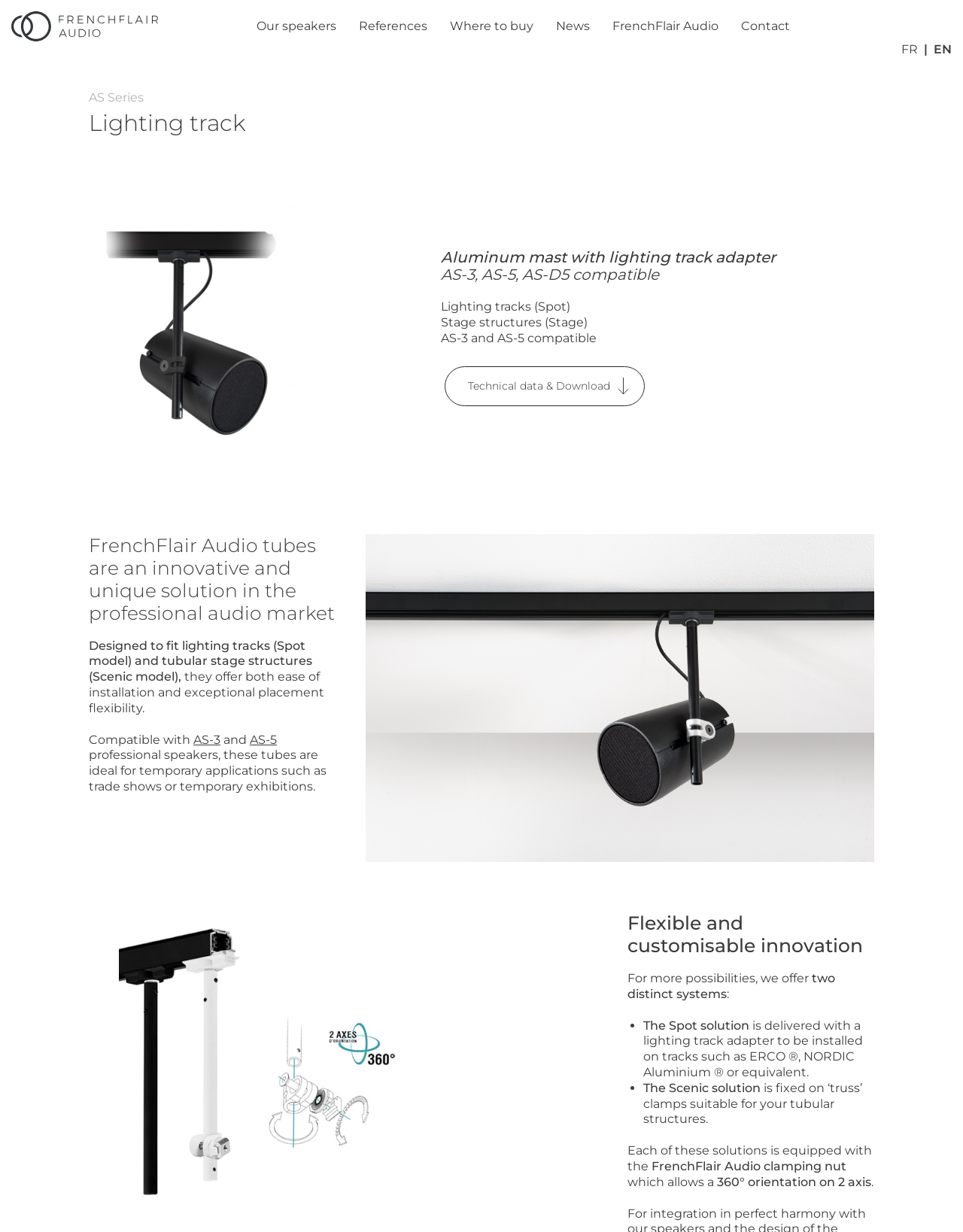Using the information shown in the image, answer the question with as much detail as possible: What is the compatibility of the AS Series?

I found the compatibility of the AS Series by reading the text that describes it. According to the text, the AS Series is compatible with AS-3, AS-5, and AS-D5, which are mentioned as compatible models.